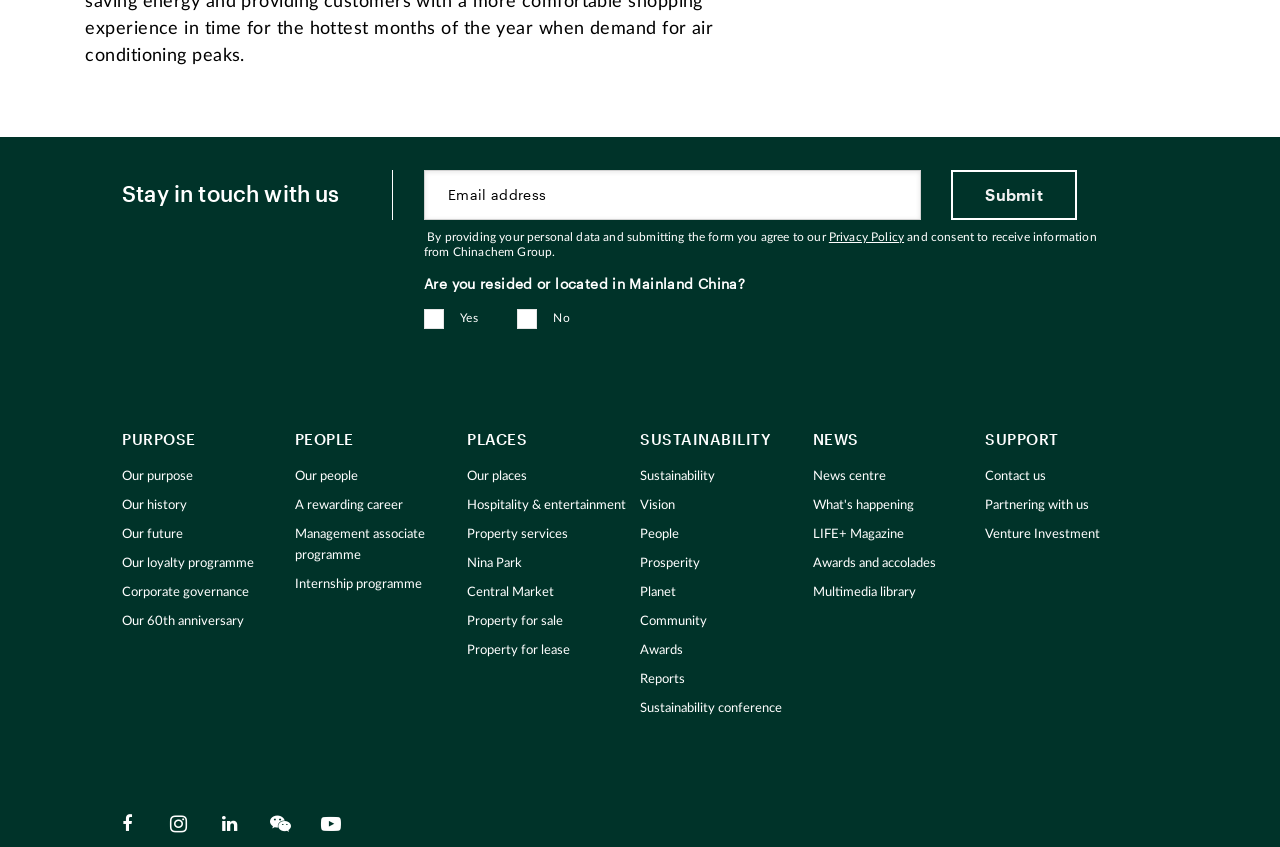Determine the bounding box coordinates of the clickable element necessary to fulfill the instruction: "Learn about Our purpose". Provide the coordinates as four float numbers within the 0 to 1 range, i.e., [left, top, right, bottom].

[0.095, 0.55, 0.23, 0.575]